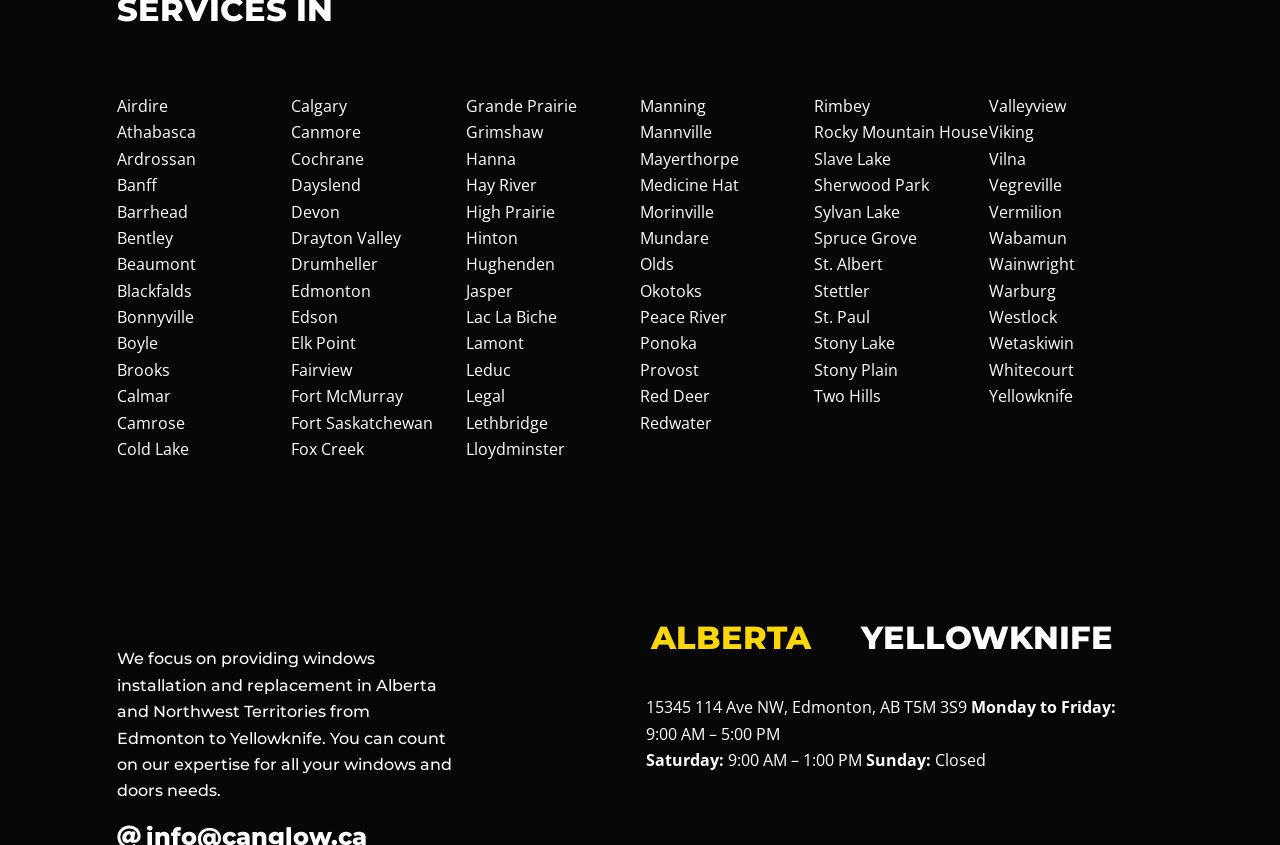Identify the bounding box coordinates of the area that should be clicked in order to complete the given instruction: "Visit Calgary". The bounding box coordinates should be four float numbers between 0 and 1, i.e., [left, top, right, bottom].

[0.228, 0.11, 0.364, 0.141]